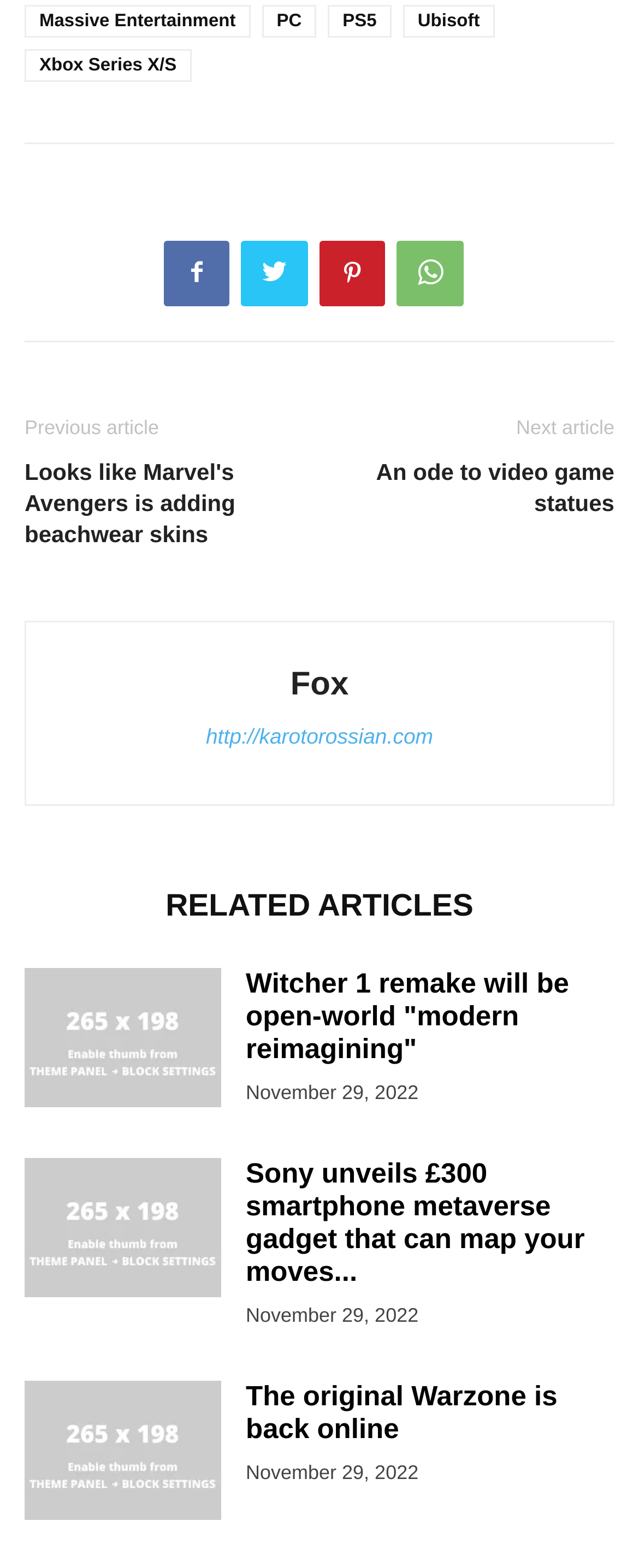Pinpoint the bounding box coordinates for the area that should be clicked to perform the following instruction: "Check the original Warzone article".

[0.385, 0.88, 0.872, 0.921]